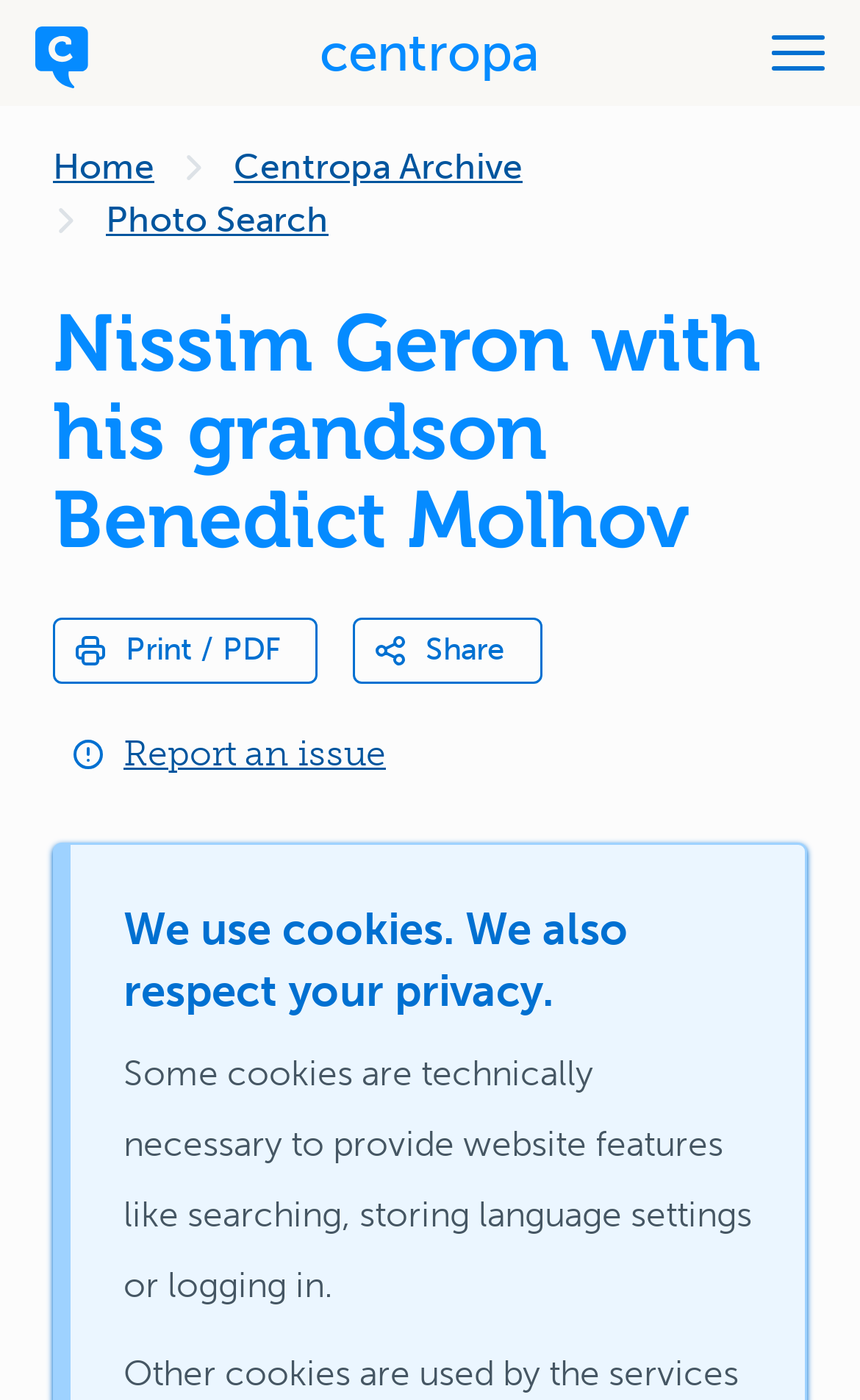Kindly determine the bounding box coordinates for the clickable area to achieve the given instruction: "open menu".

[0.856, 0.0, 1.0, 0.076]